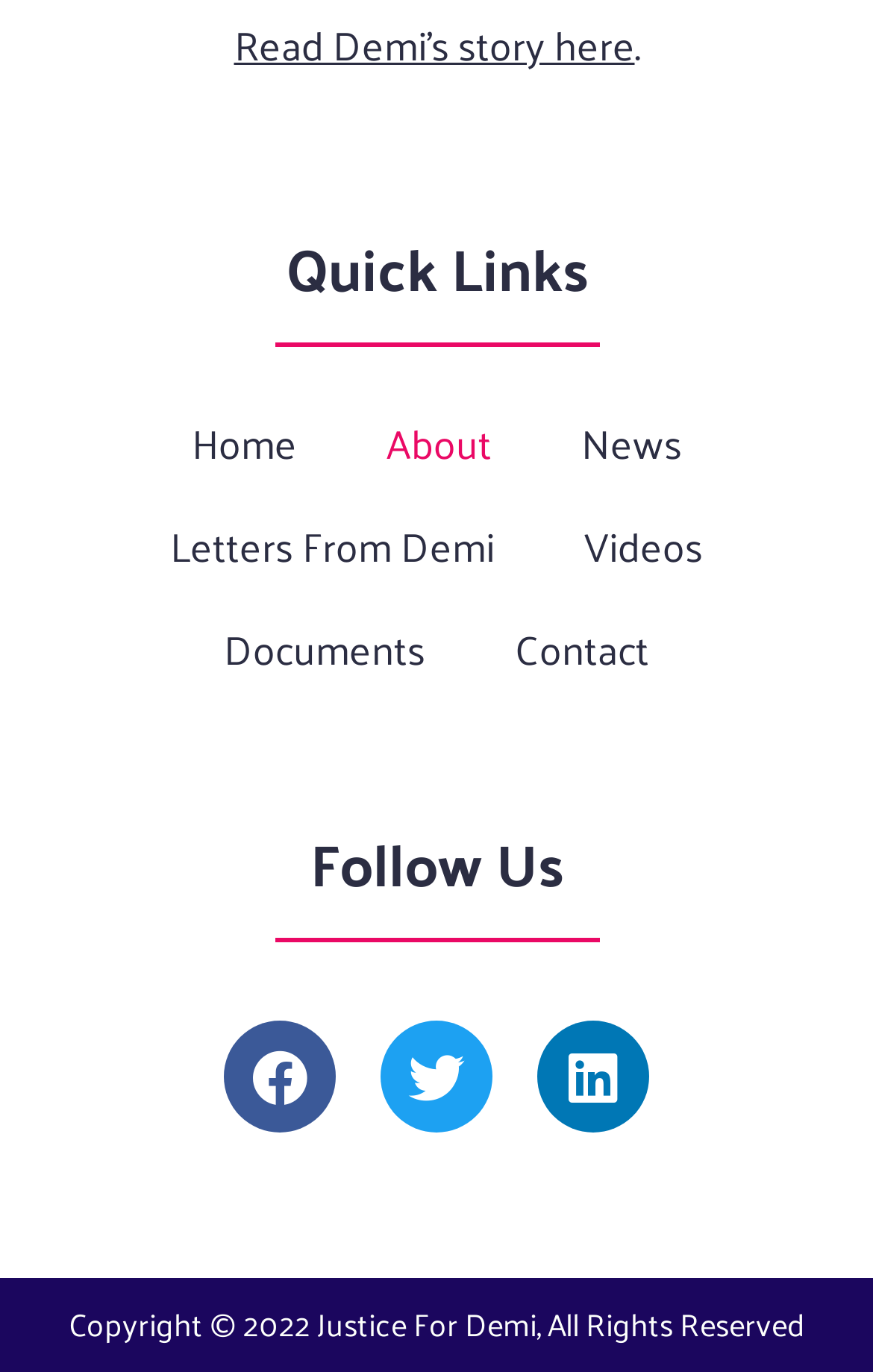What is the story that can be read on this webpage?
Please provide a single word or phrase as your answer based on the screenshot.

Demi's story